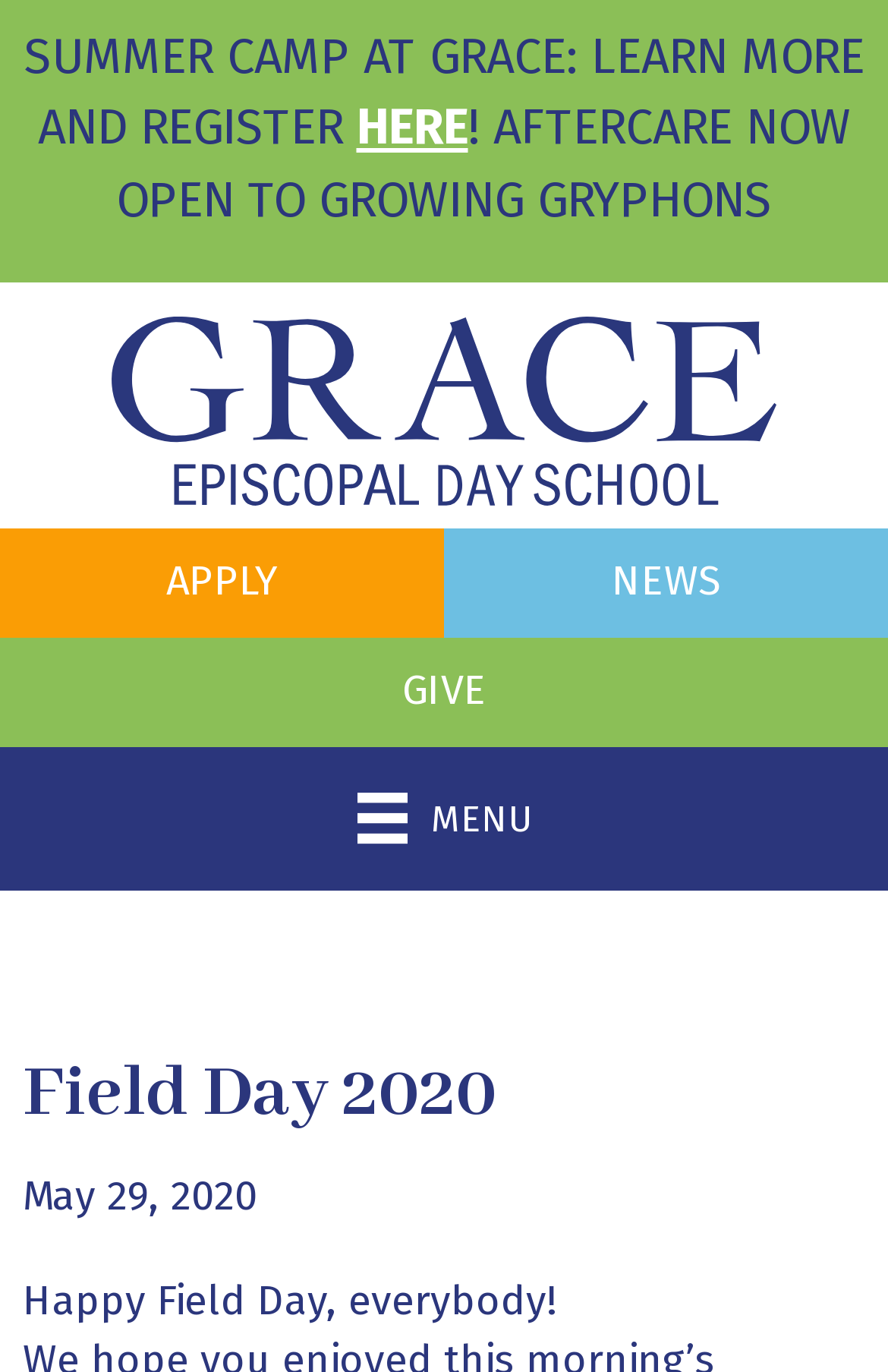Highlight the bounding box of the UI element that corresponds to this description: "Menu".

[0.366, 0.562, 0.634, 0.632]